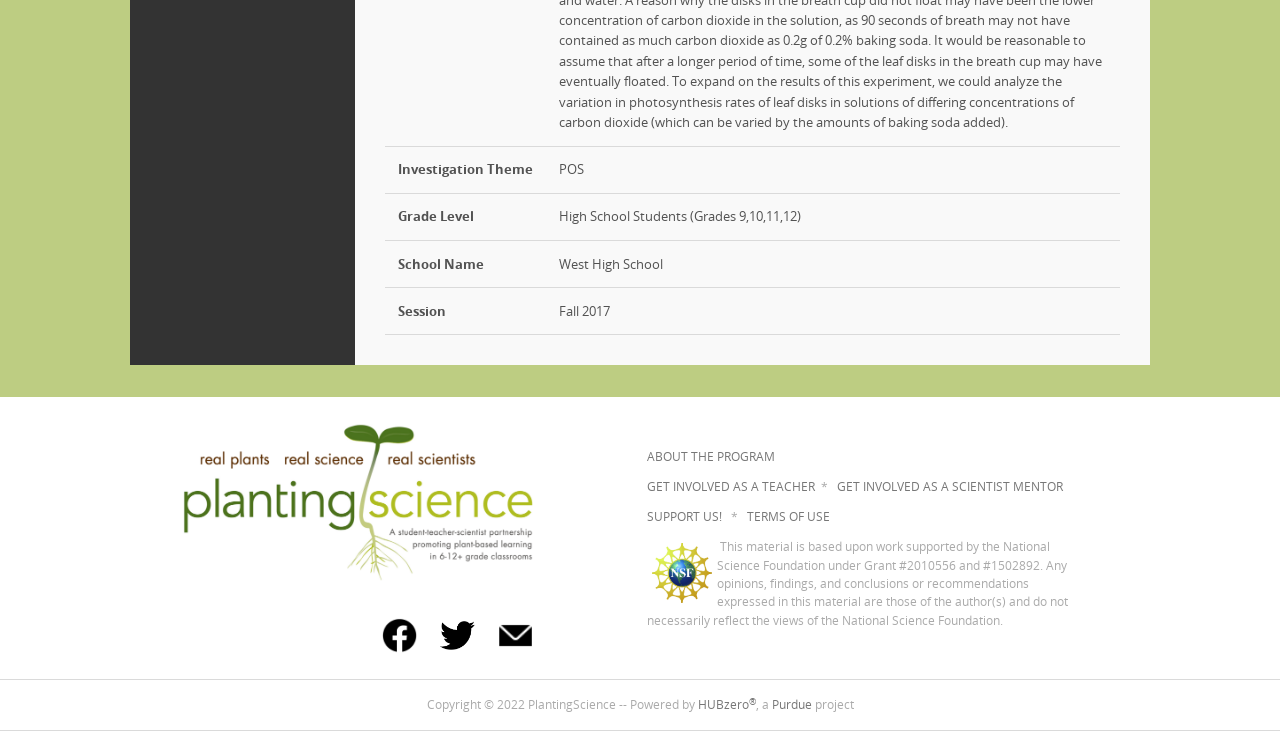What is the grade level of the students?
Using the visual information from the image, give a one-word or short-phrase answer.

High School Students